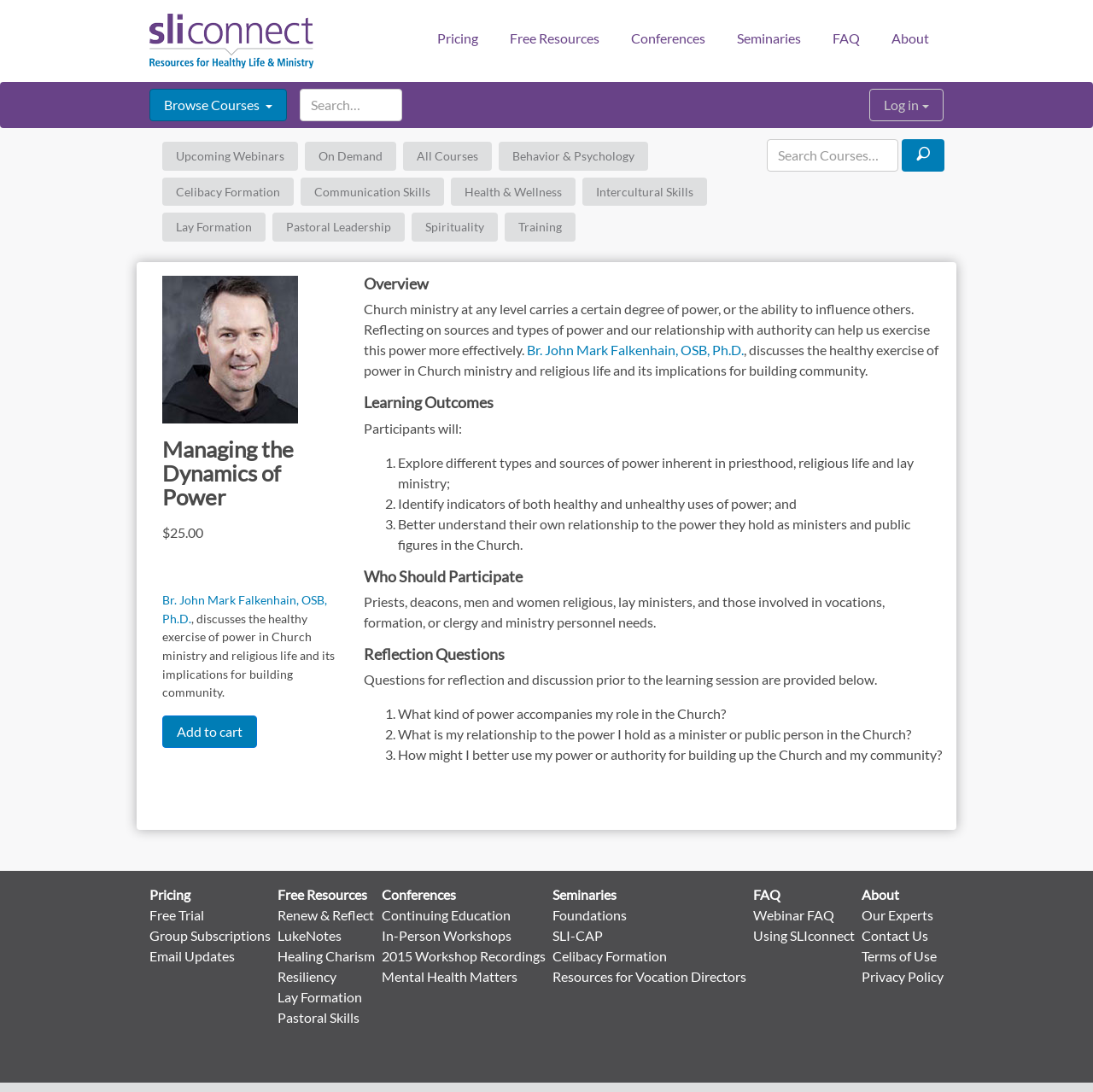Identify the bounding box coordinates of the element that should be clicked to fulfill this task: "View Br. John Mark Falkenhain's profile". The coordinates should be provided as four float numbers between 0 and 1, i.e., [left, top, right, bottom].

[0.148, 0.543, 0.299, 0.573]